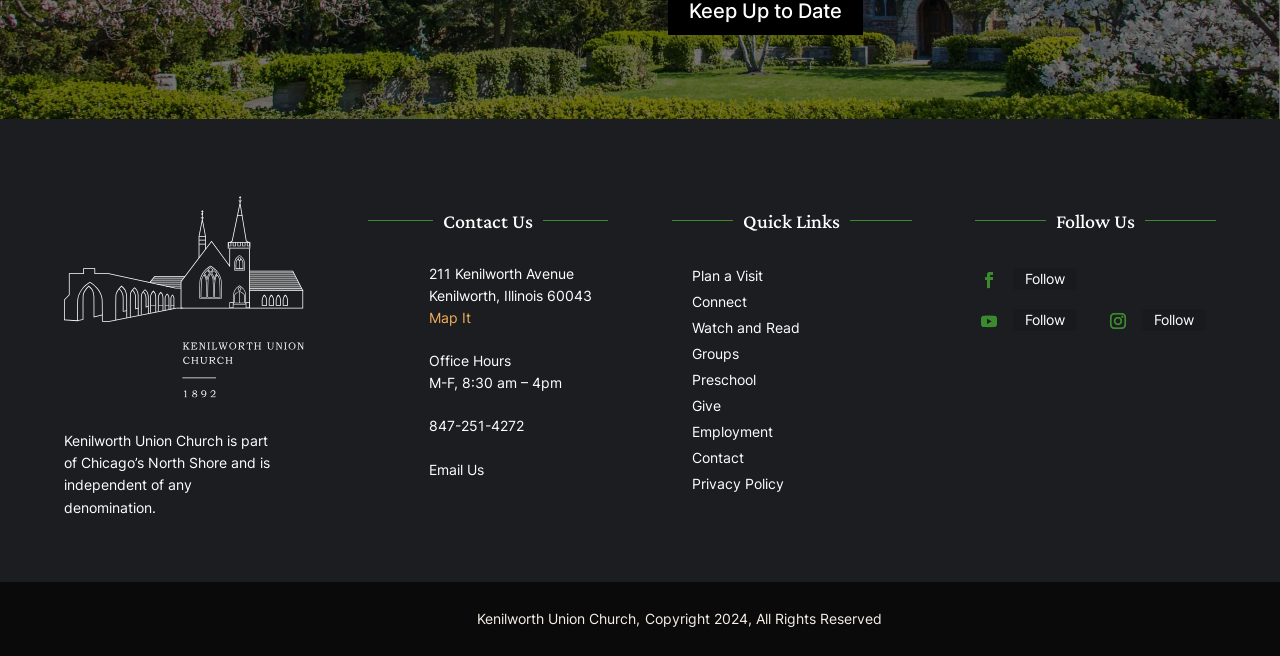Please identify the bounding box coordinates of the clickable area that will allow you to execute the instruction: "Click the 'Email Us' link".

[0.335, 0.702, 0.378, 0.728]